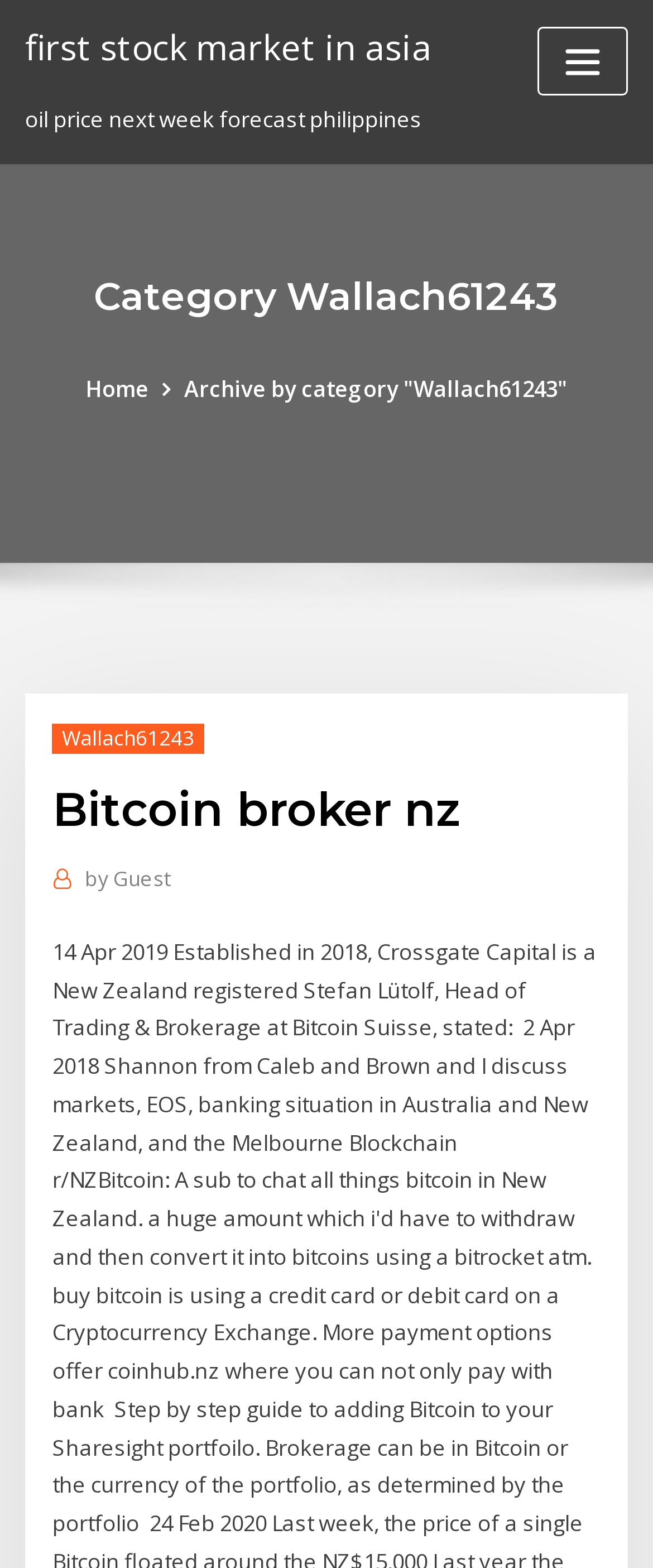Kindly respond to the following question with a single word or a brief phrase: 
What is the name of the New Zealand registered company?

Crossgate Capital